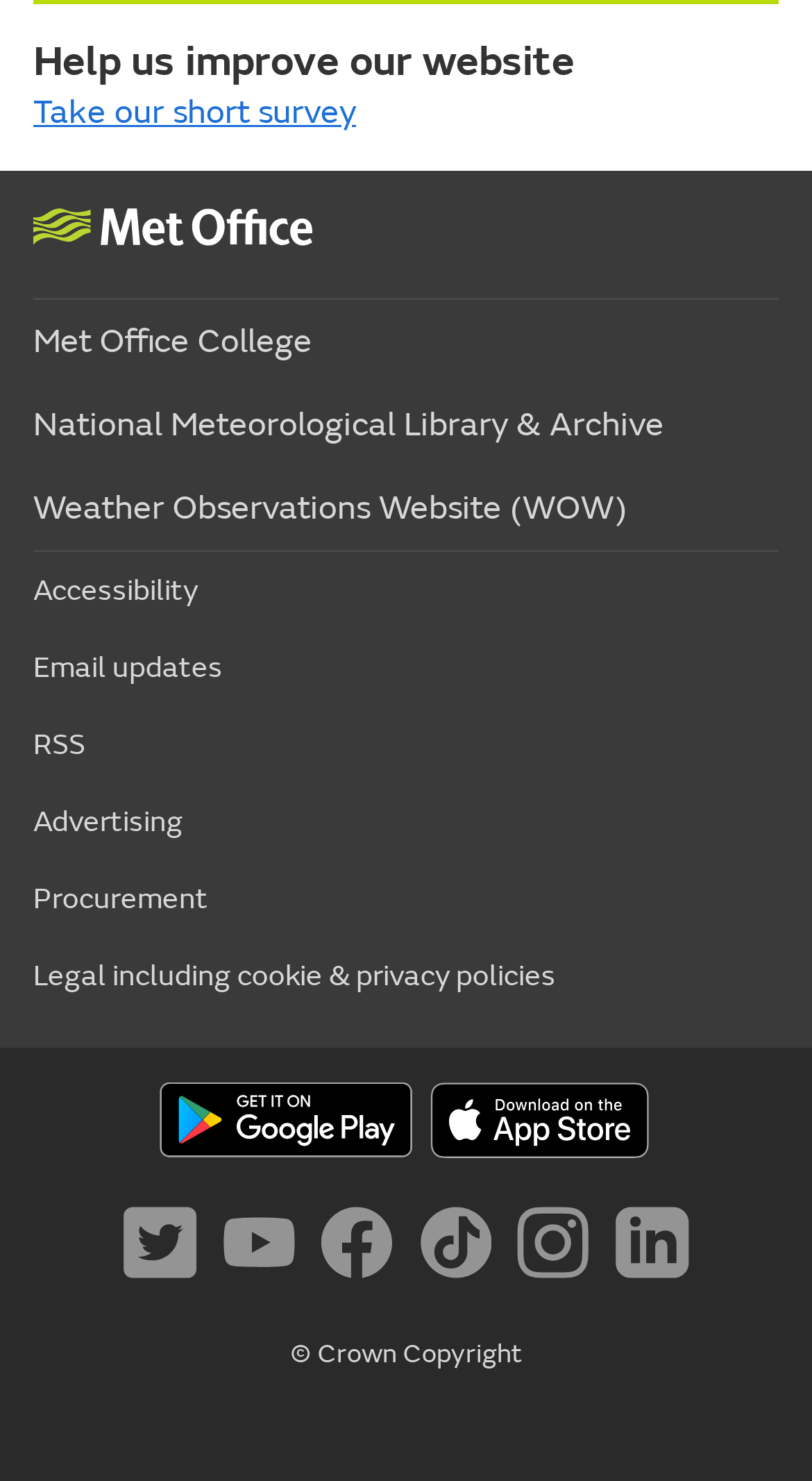Identify the bounding box coordinates of the clickable region to carry out the given instruction: "Follow us on Twitter".

[0.152, 0.814, 0.263, 0.874]